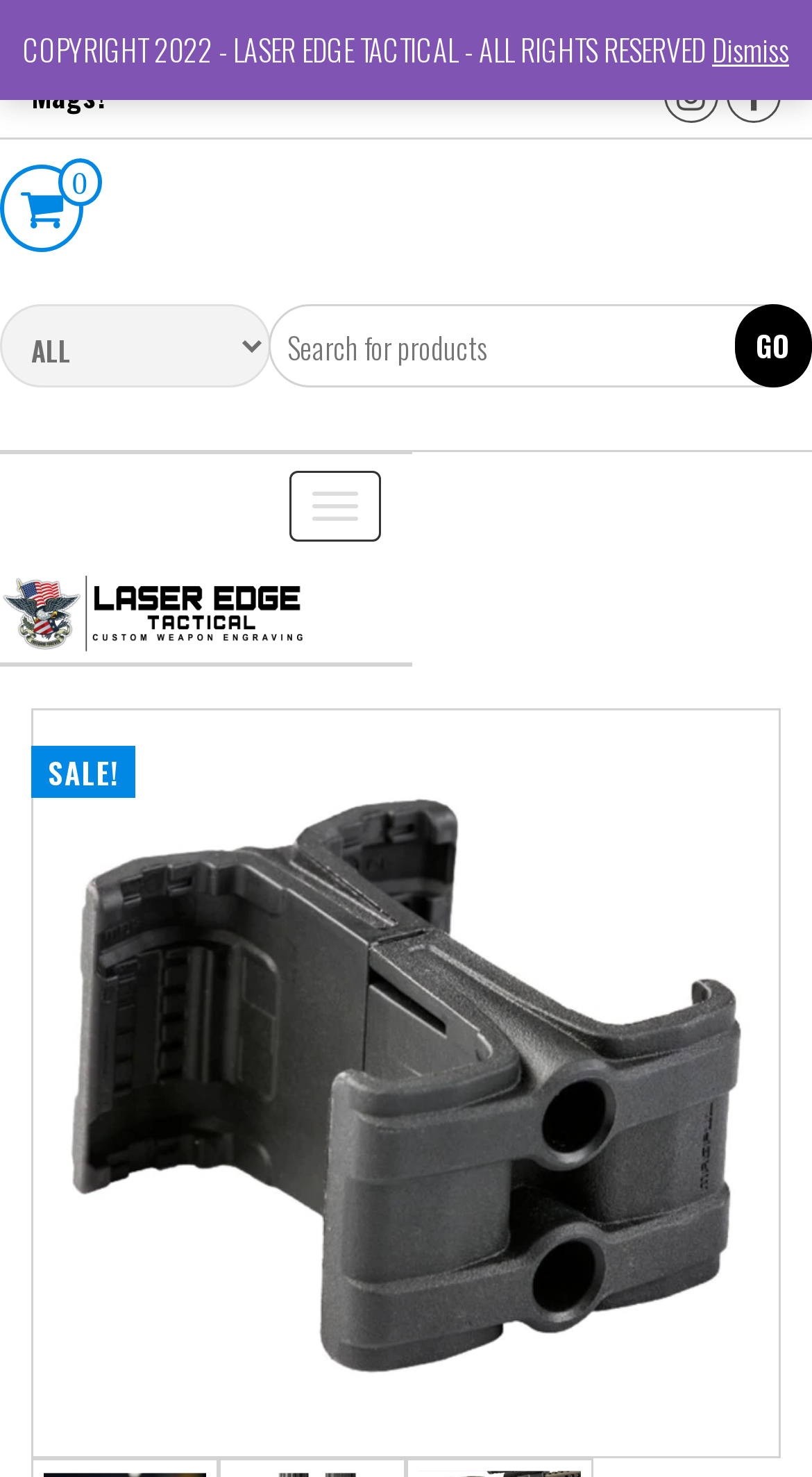Answer the following query with a single word or phrase:
How can users navigate the website?

Toggle navigation